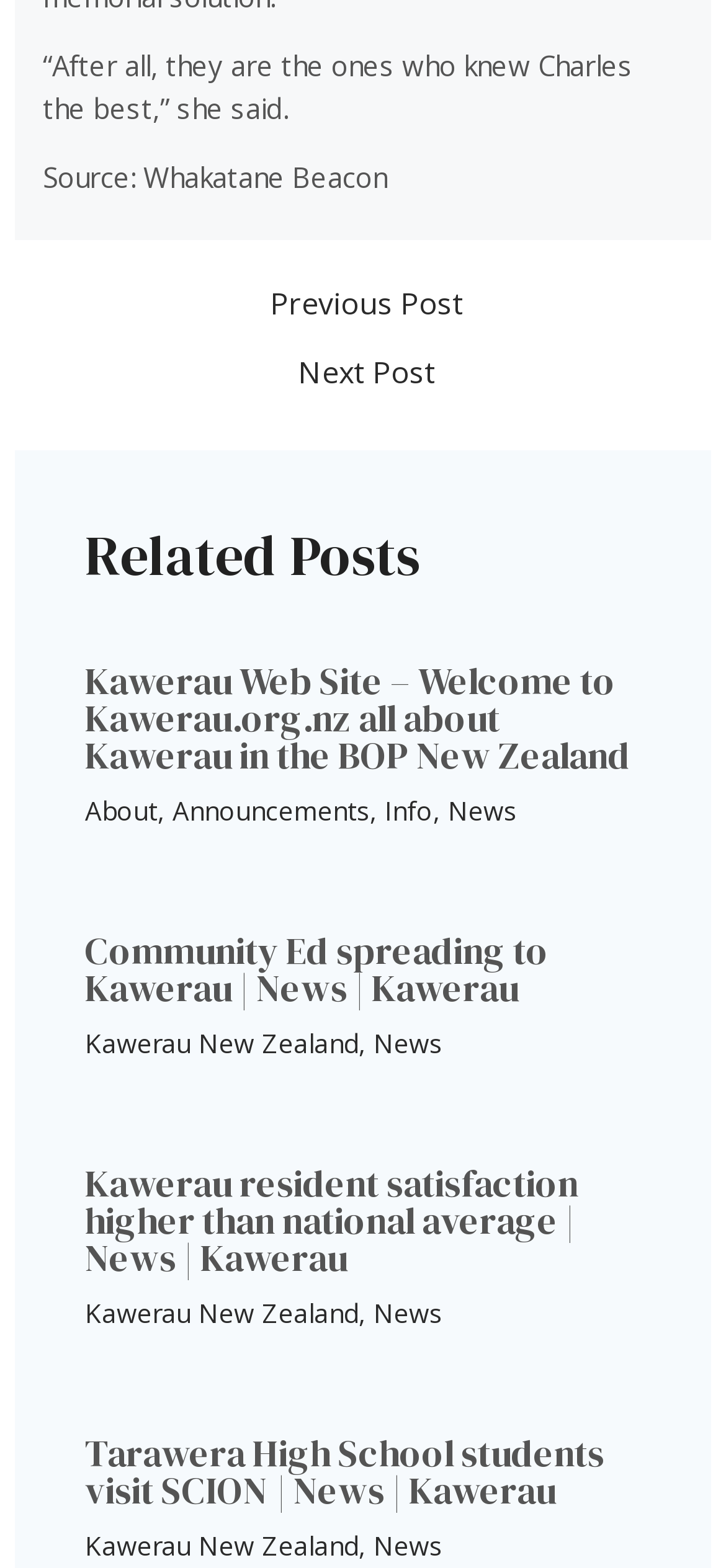Respond to the question below with a concise word or phrase:
How many links are there in the navigation section?

2